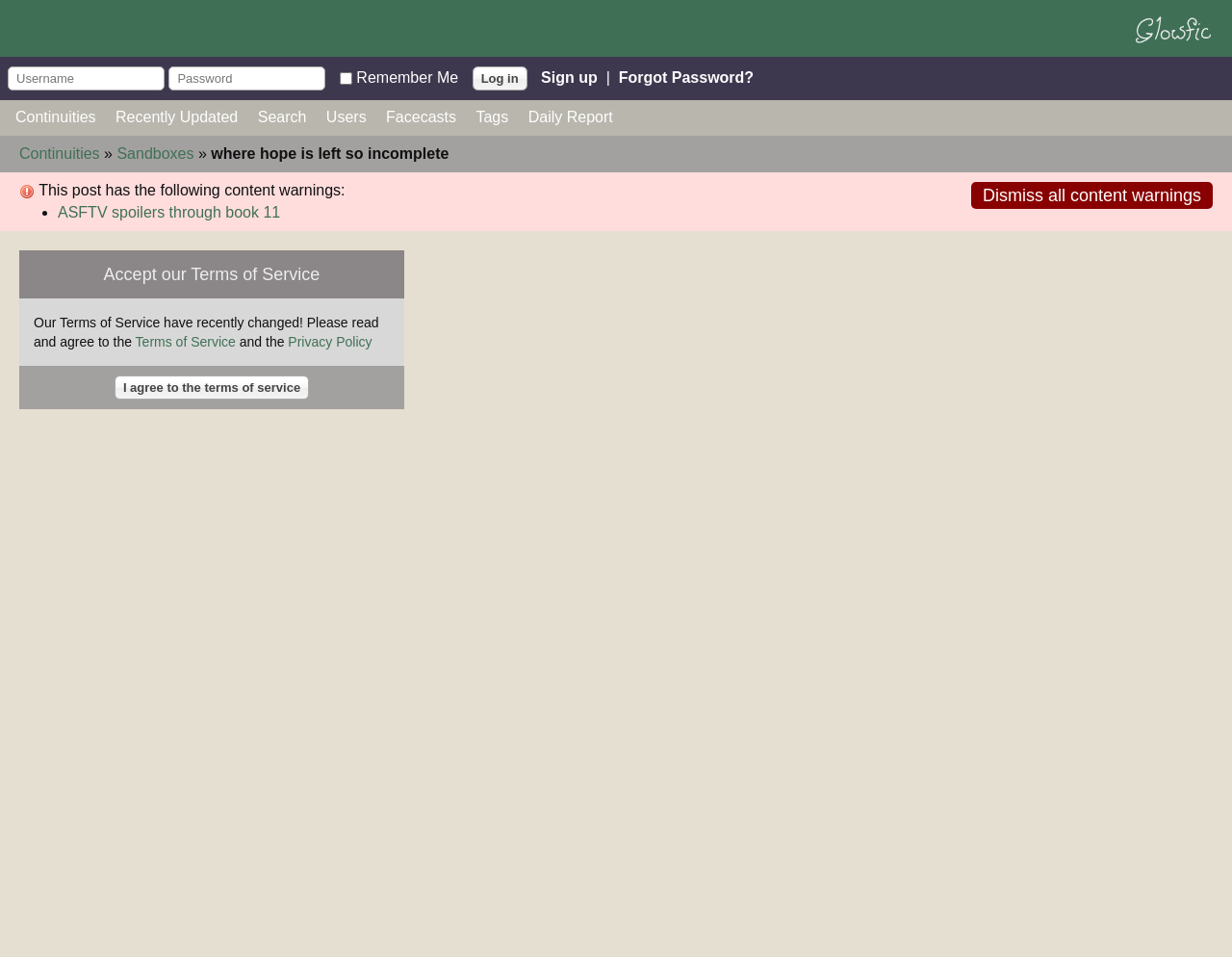What is the warning about in the post?
Relying on the image, give a concise answer in one word or a brief phrase.

ASFTV spoilers through book 11